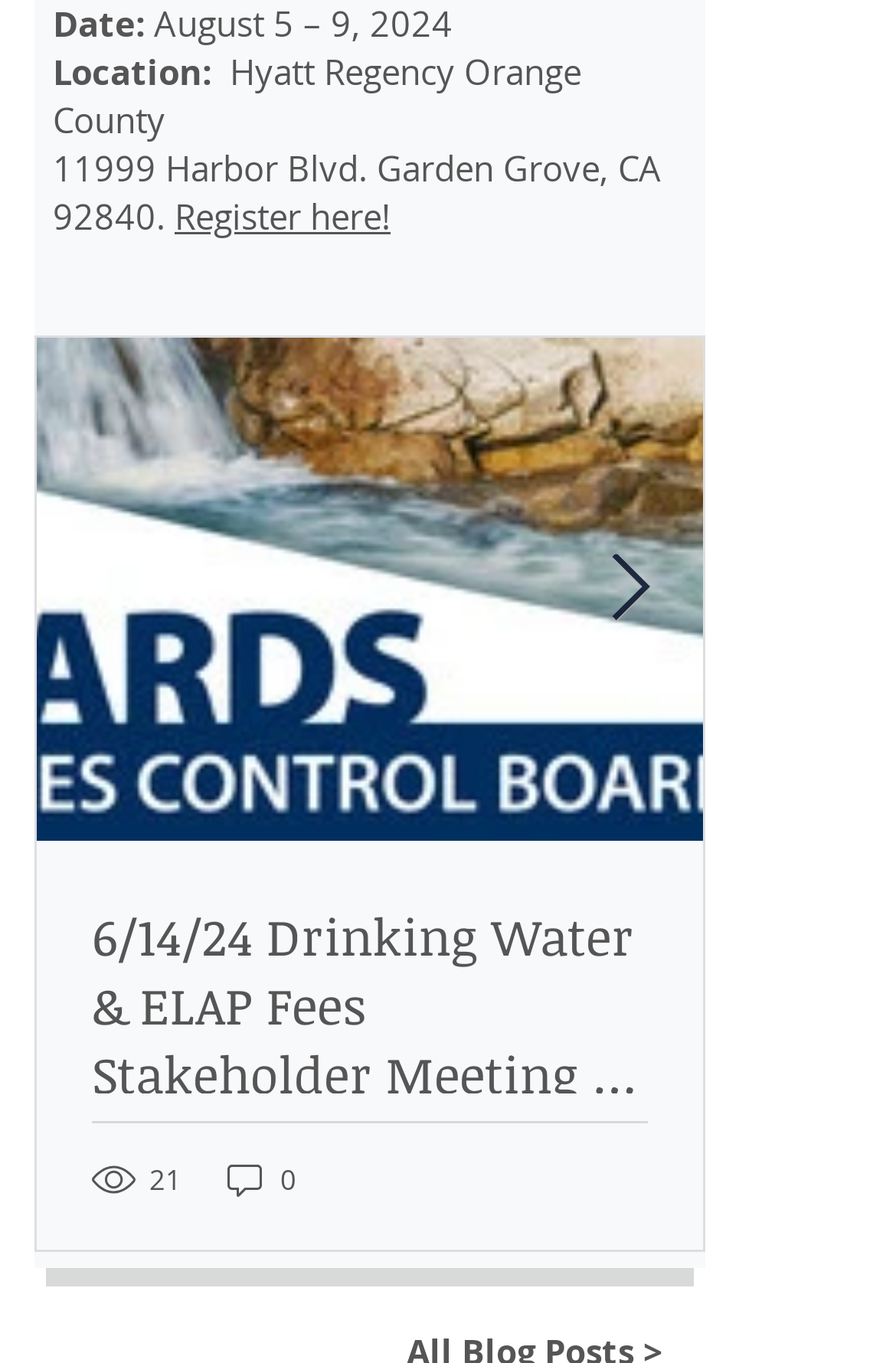Locate the bounding box of the UI element described by: "HealthCare Middle East & Africa" in the given webpage screenshot.

None